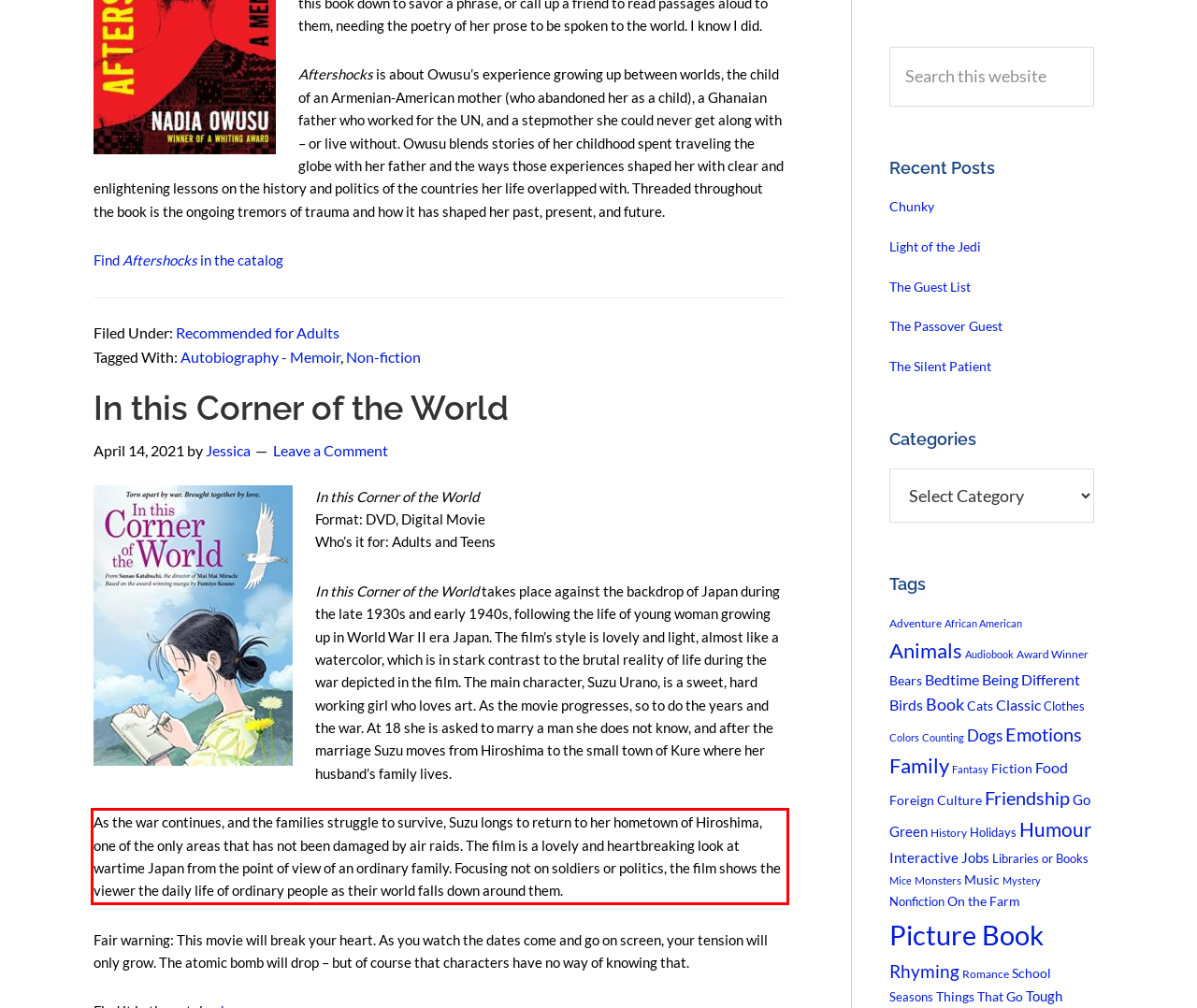Please extract the text content within the red bounding box on the webpage screenshot using OCR.

As the war continues, and the families struggle to survive, Suzu longs to return to her hometown of Hiroshima, one of the only areas that has not been damaged by air raids. The film is a lovely and heartbreaking look at wartime Japan from the point of view of an ordinary family. Focusing not on soldiers or politics, the film shows the viewer the daily life of ordinary people as their world falls down around them.